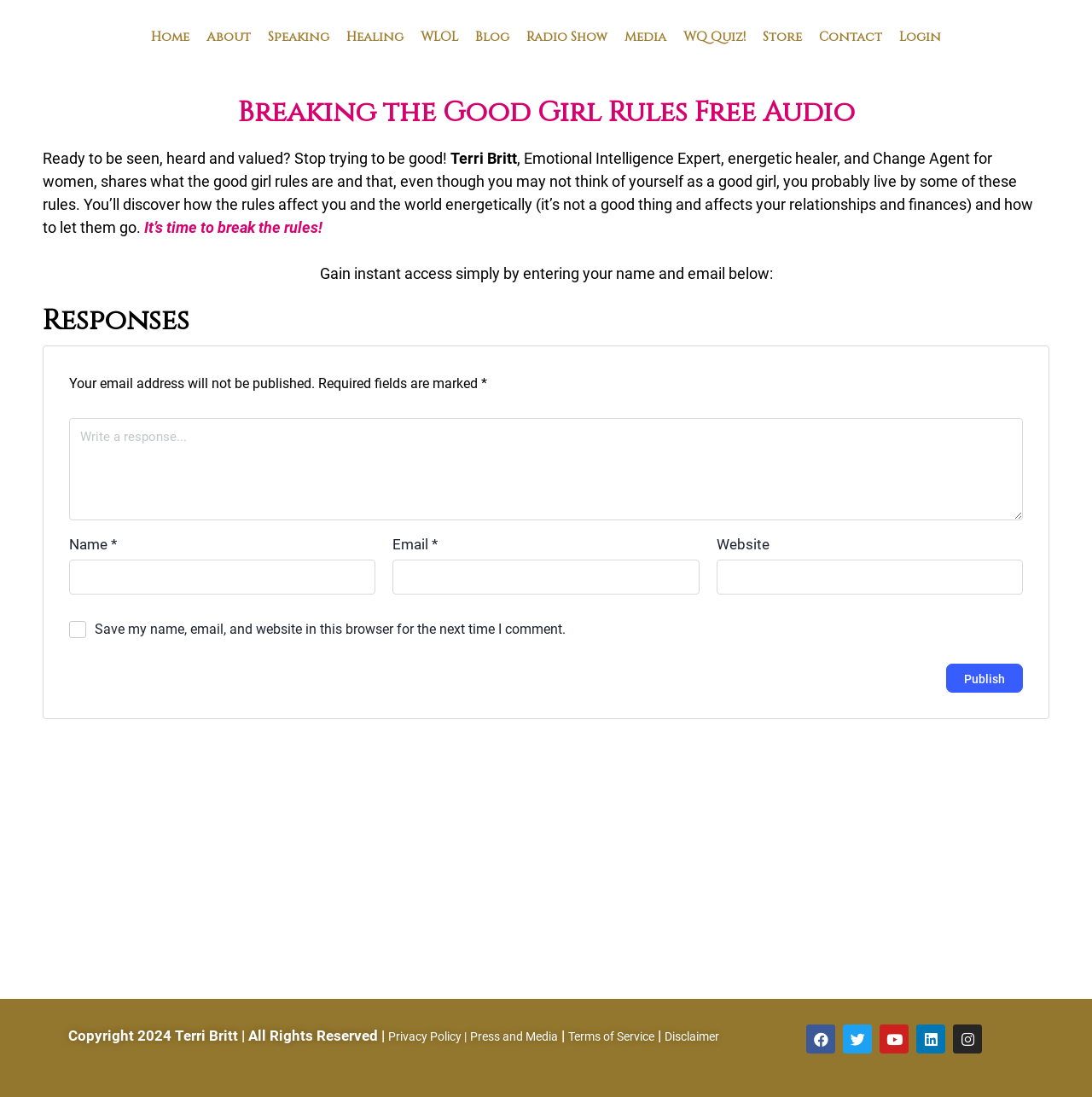Please determine the bounding box coordinates of the element to click in order to execute the following instruction: "Enter your name in the input field". The coordinates should be four float numbers between 0 and 1, specified as [left, top, right, bottom].

[0.063, 0.51, 0.344, 0.542]